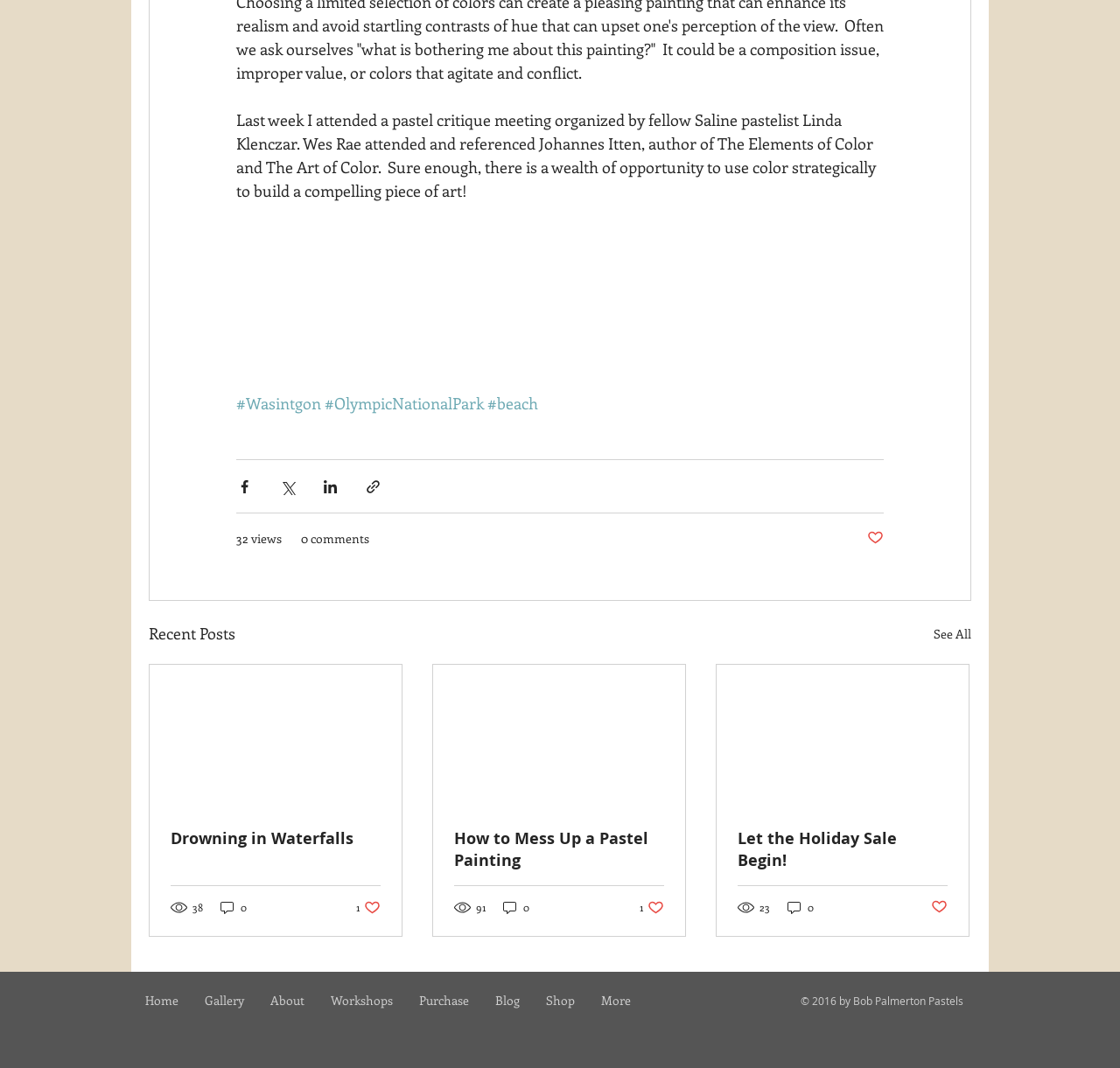Pinpoint the bounding box coordinates of the area that should be clicked to complete the following instruction: "Like the post with 1 like". The coordinates must be given as four float numbers between 0 and 1, i.e., [left, top, right, bottom].

[0.318, 0.842, 0.34, 0.857]